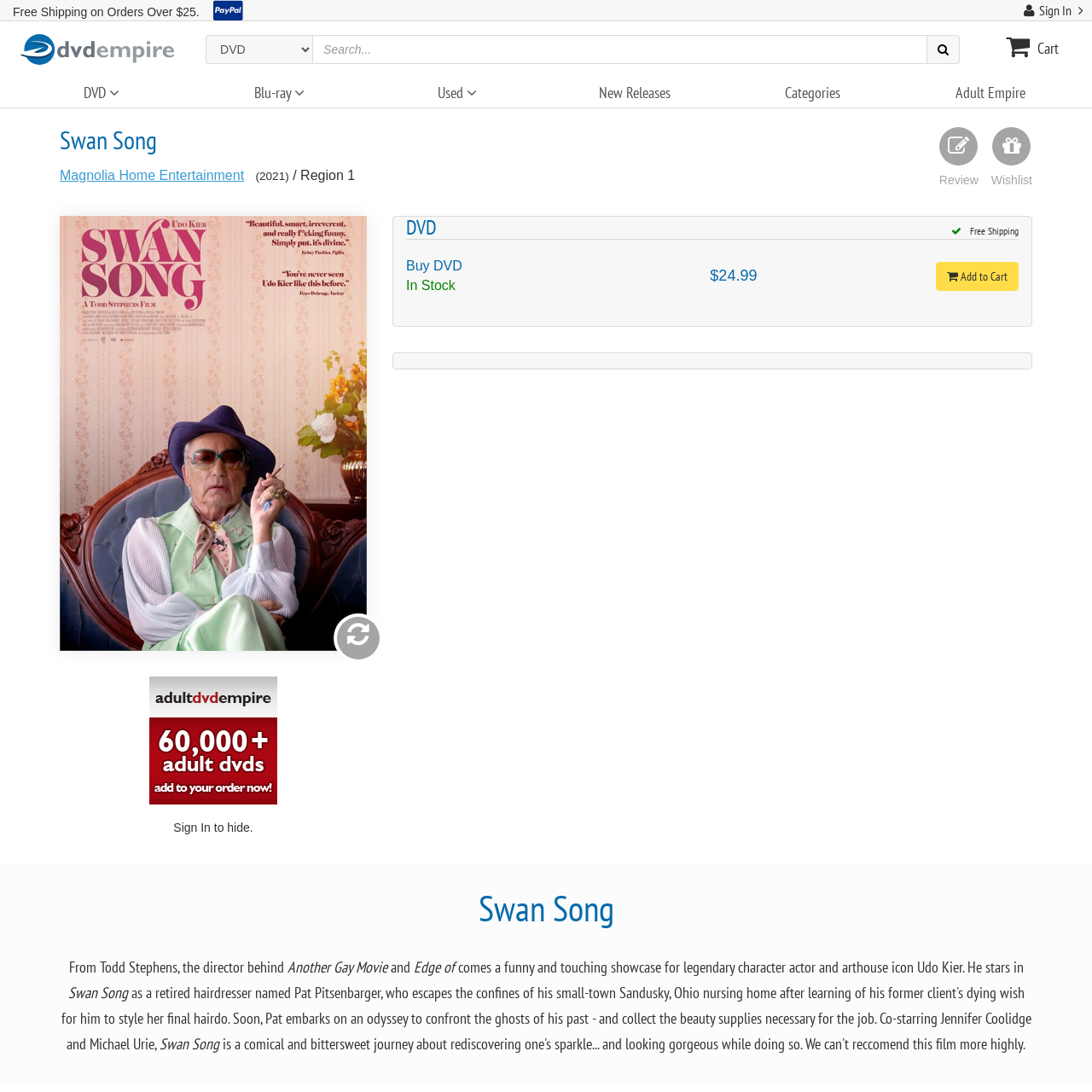Point out the bounding box coordinates of the section to click in order to follow this instruction: "Click on 'Contact Us'".

None